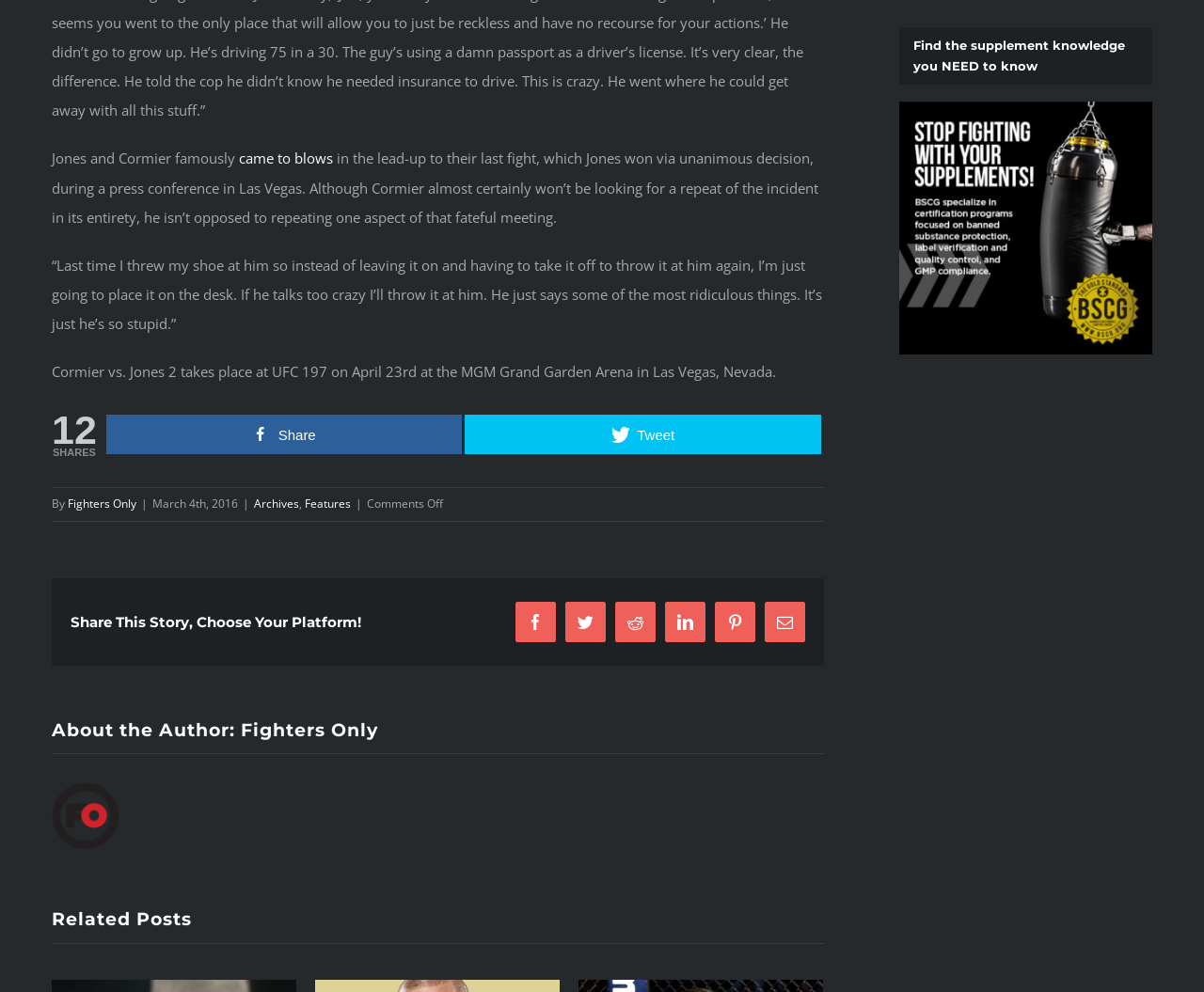Determine the bounding box coordinates of the clickable area required to perform the following instruction: "Read more about Cormier vs. Jones 2". The coordinates should be represented as four float numbers between 0 and 1: [left, top, right, bottom].

[0.043, 0.365, 0.645, 0.384]